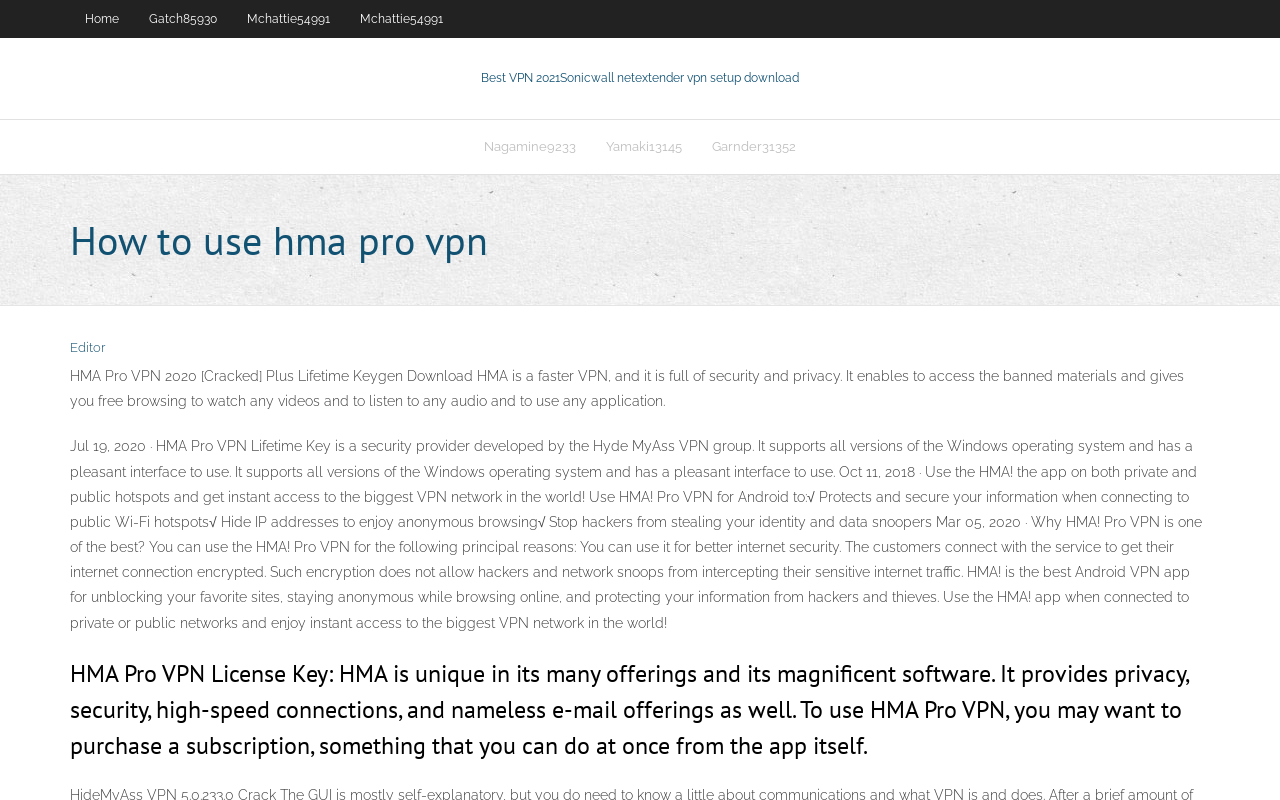Please specify the bounding box coordinates of the clickable section necessary to execute the following command: "Click on HMA Pro VPN License Key".

[0.055, 0.82, 0.945, 0.955]